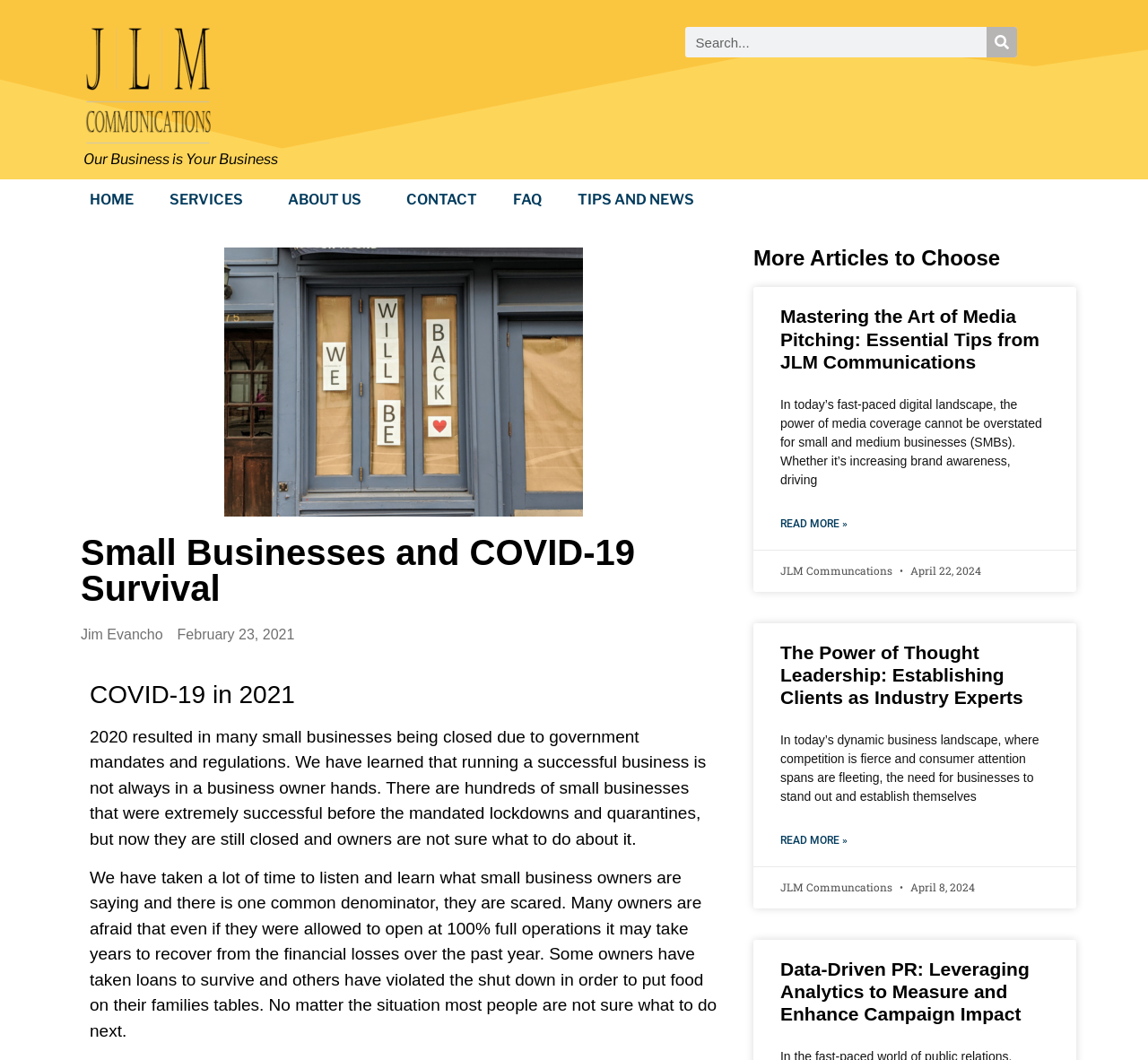From the details in the image, provide a thorough response to the question: What is the date of the article 'Mastering the Art of Media Pitching: Essential Tips from JLM Communications'?

The date of the article 'Mastering the Art of Media Pitching: Essential Tips from JLM Communications' is mentioned at the bottom of the article summary, which is April 22, 2024.